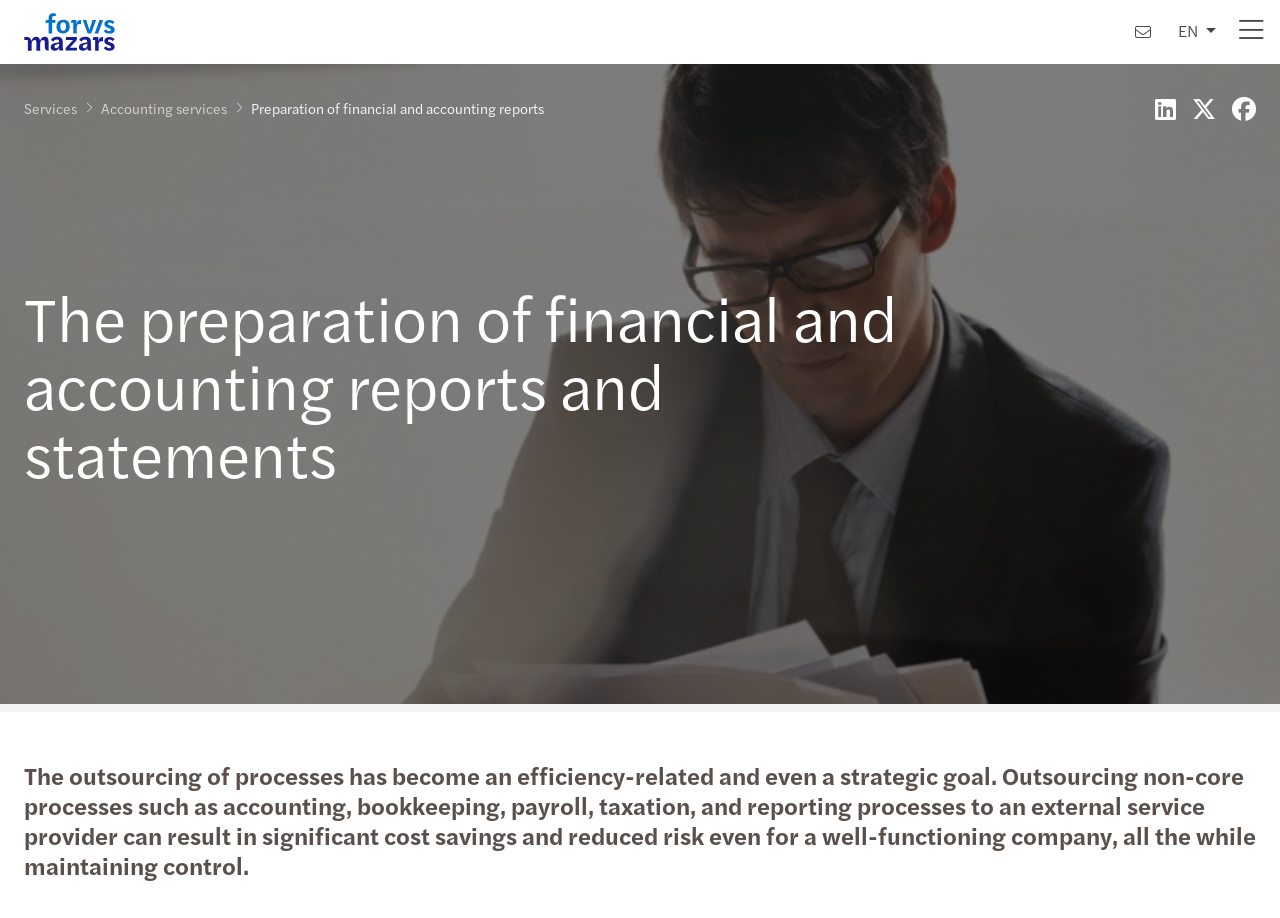Please determine the bounding box coordinates of the section I need to click to accomplish this instruction: "View accounting services".

[0.073, 0.097, 0.184, 0.138]